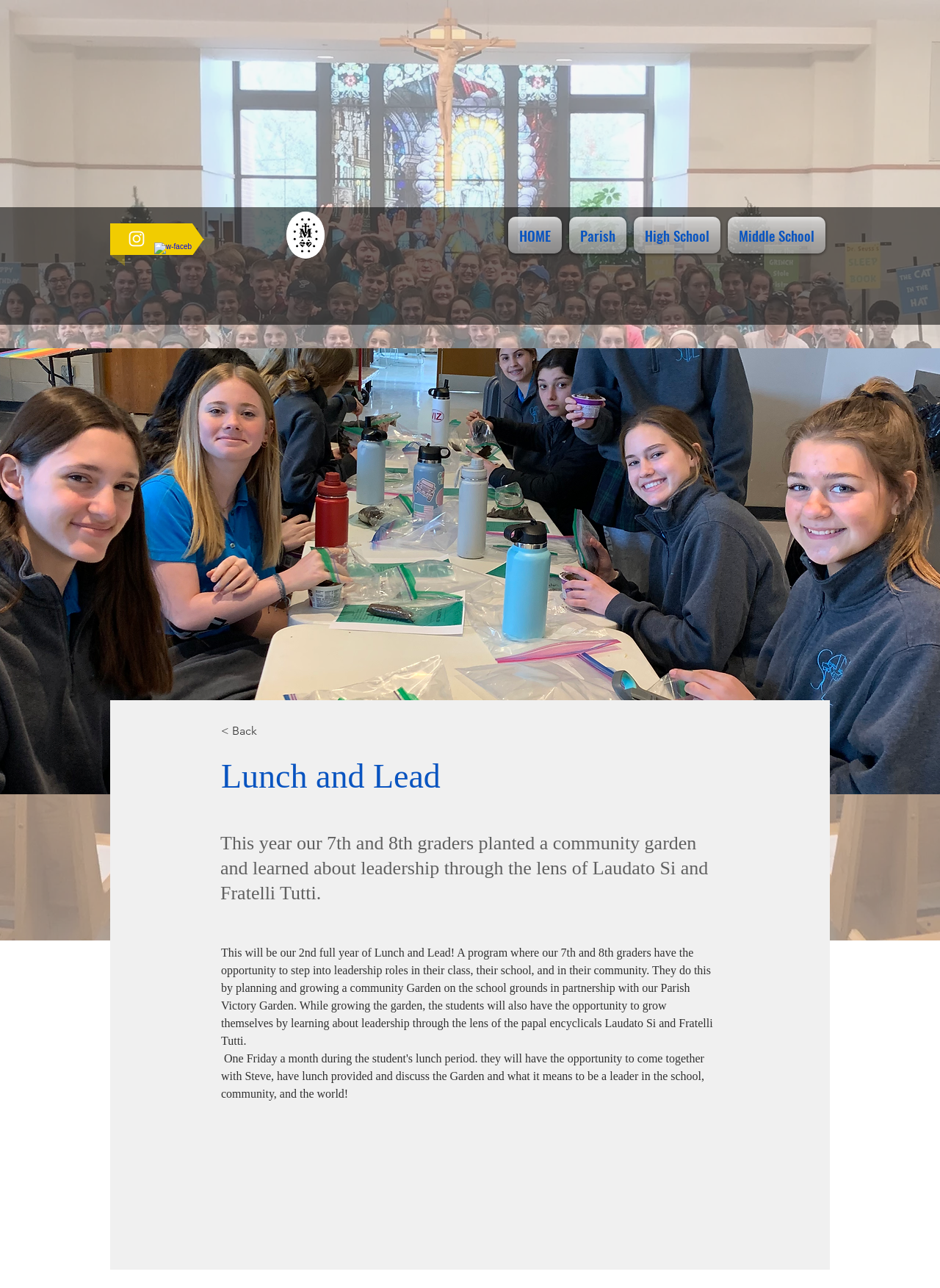Please respond in a single word or phrase: 
How many full years of the program have passed?

1